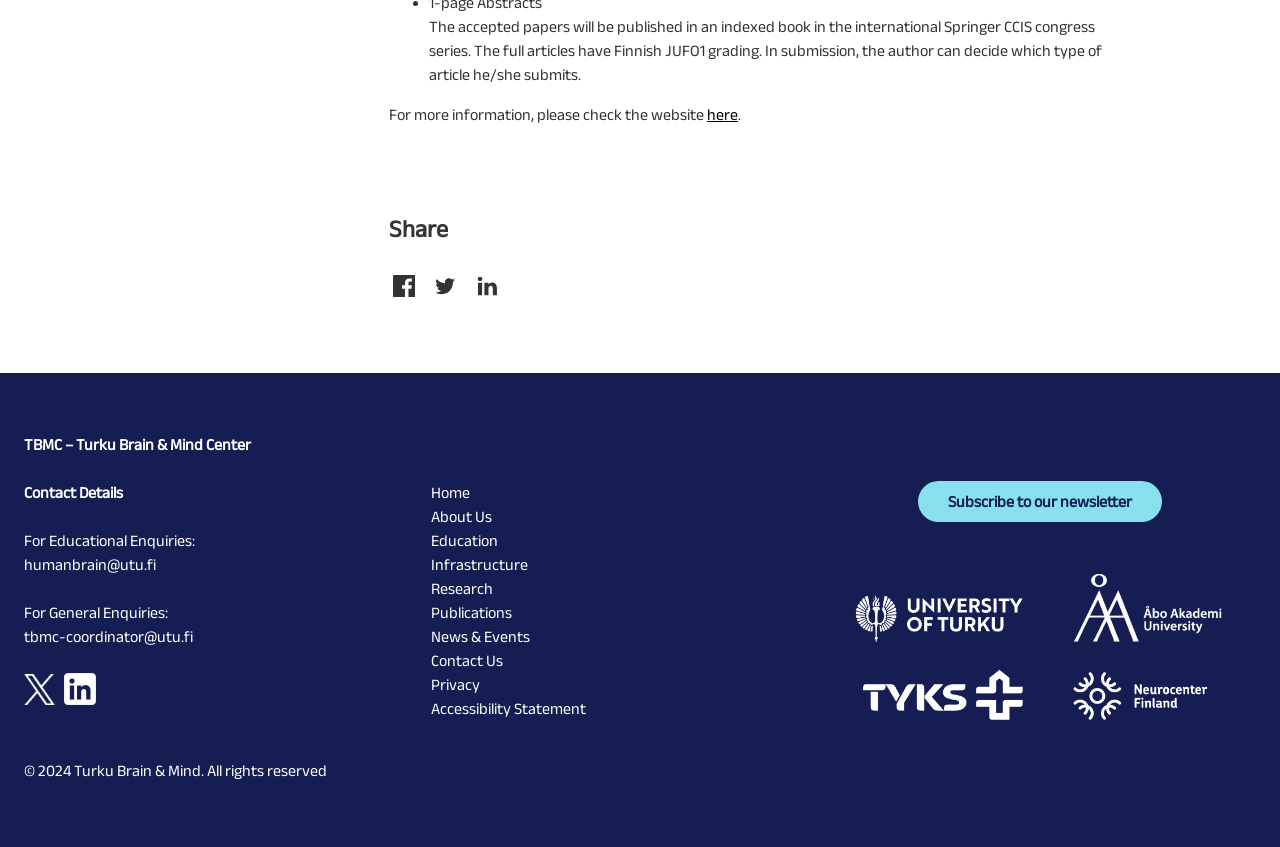Determine the bounding box for the described HTML element: "Subscribe to our newsletter". Ensure the coordinates are four float numbers between 0 and 1 in the format [left, top, right, bottom].

[0.717, 0.568, 0.908, 0.617]